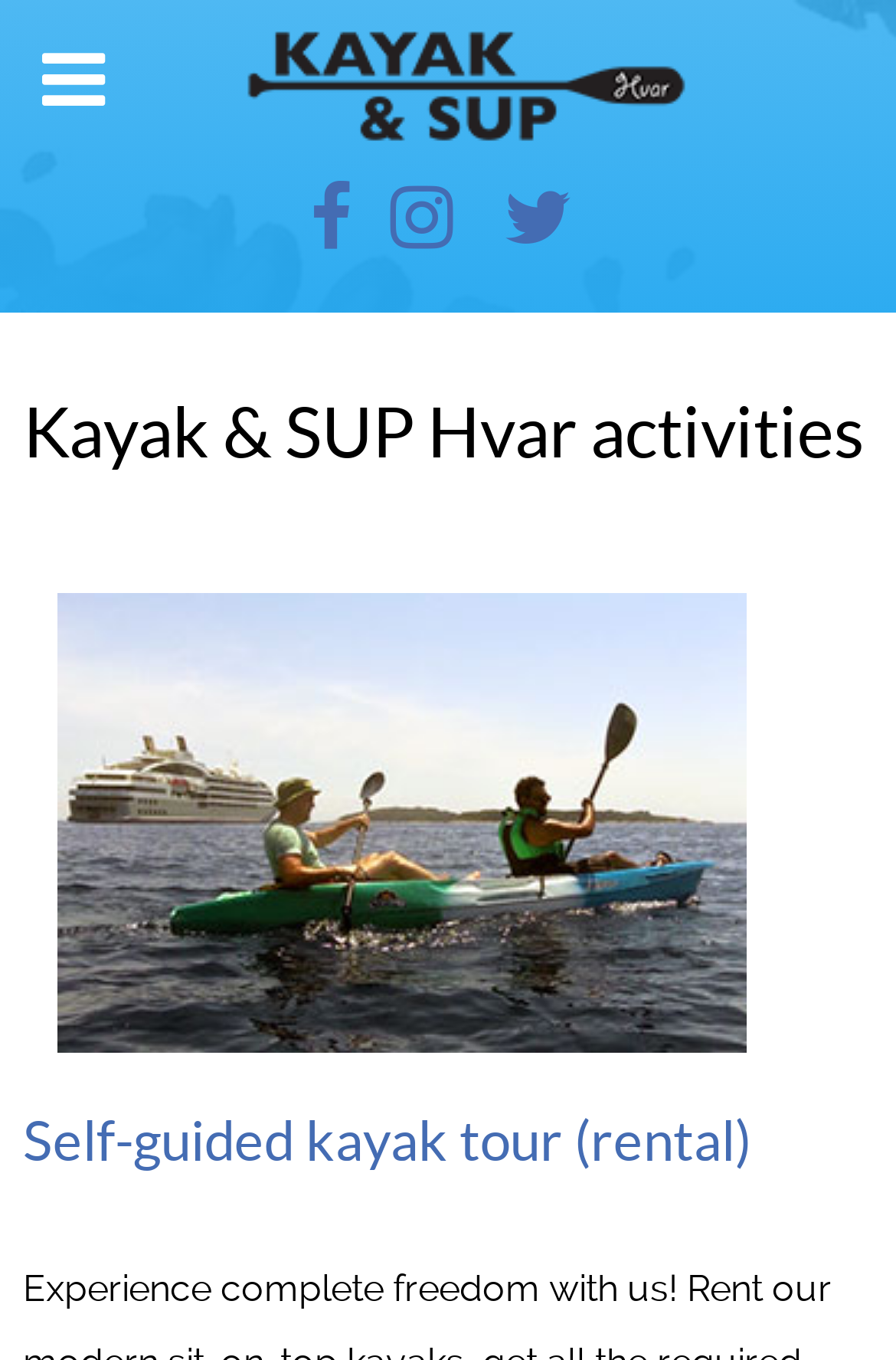Provide a brief response to the question below using one word or phrase:
What is the main activity offered on this webpage?

Kayak